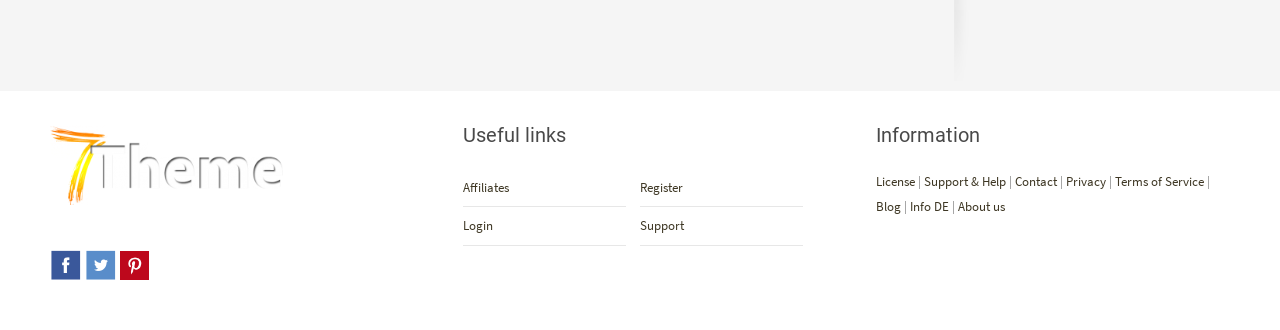What is the category of the 'Affiliates' link?
Answer the question with a detailed explanation, including all necessary information.

The 'Affiliates' link is categorized under 'Useful links' which is a heading located in the second complementary section.